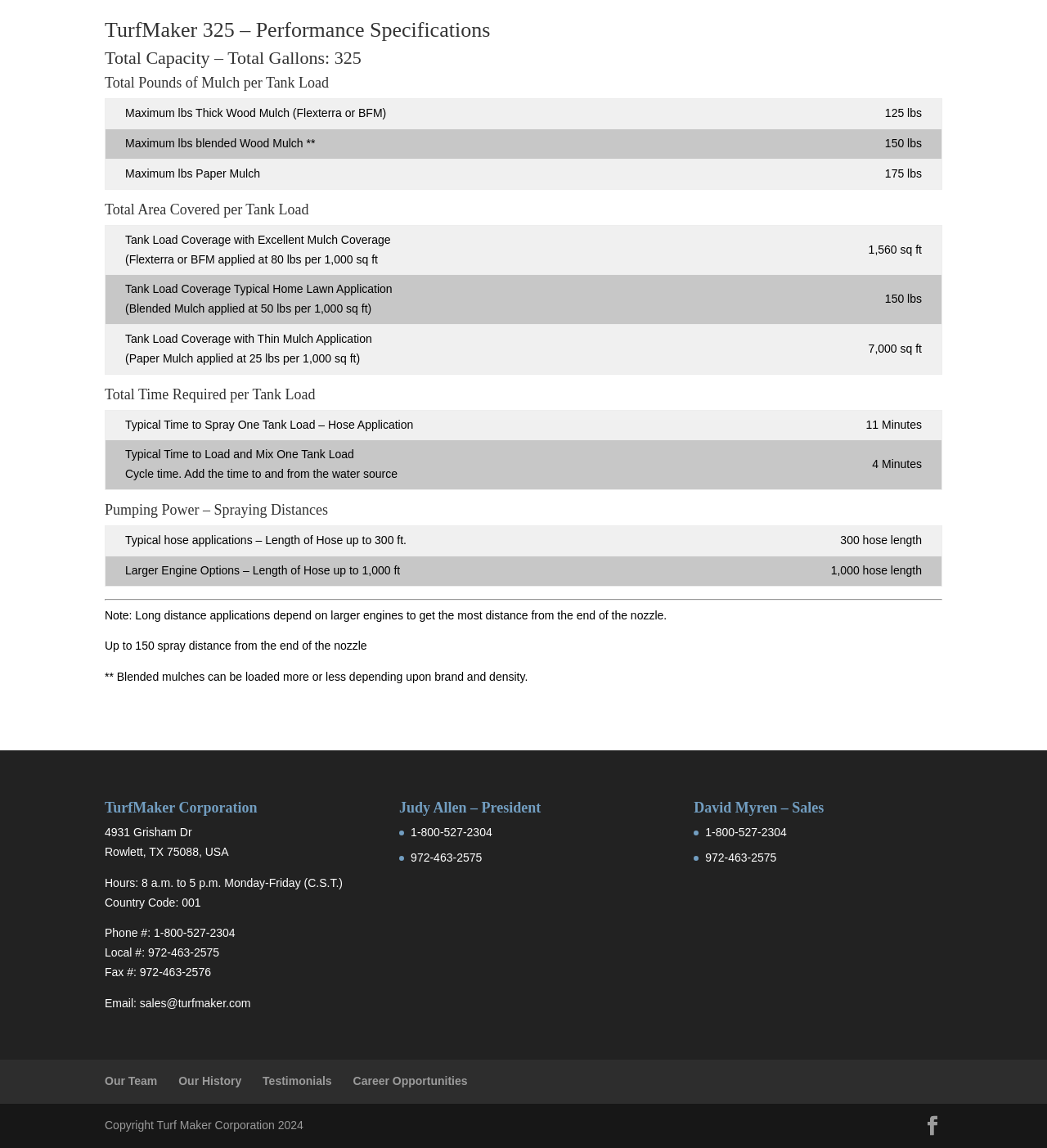How many square feet can be covered with thin mulch application?
Look at the webpage screenshot and answer the question with a detailed explanation.

The answer can be found in the table under the heading 'Total Area Covered per Tank Load' where it is stated that with thin mulch application, 7,000 square feet can be covered.